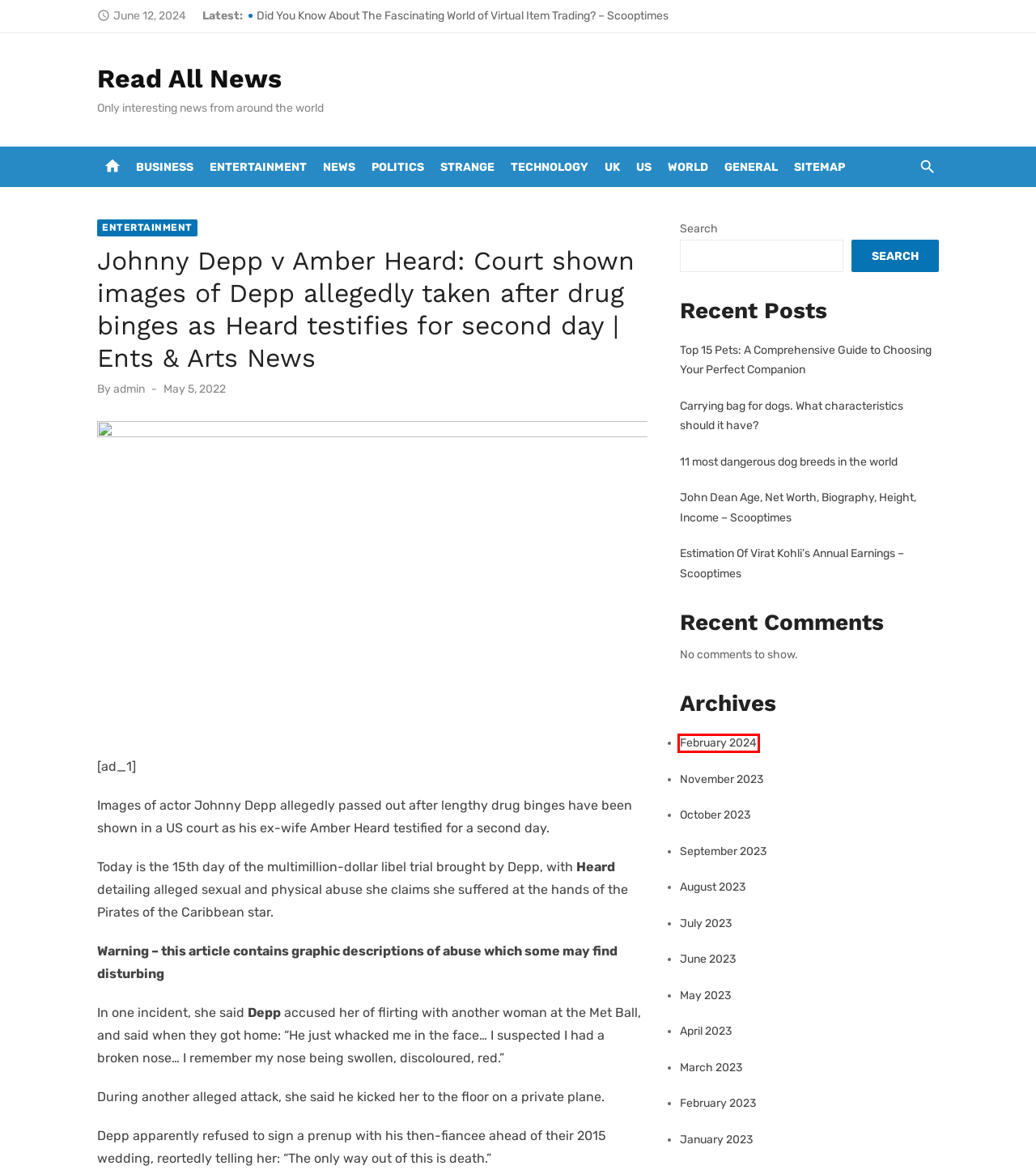Examine the screenshot of a webpage with a red bounding box around a specific UI element. Identify which webpage description best matches the new webpage that appears after clicking the element in the red bounding box. Here are the candidates:
A. May 2023 - Read All News
B. November 2023 - Read All News
C. February 2024 - Read All News
D. February 2023 - Read All News
E. ✍ Archives World - Read All News
F. ✍ Top 15 Pets: A Comprehensive Guide to Choosing Your Perfect Companion ▶ Read All News
G. April 2023 - Read All News
H. ✍ Archives Entertainment - Read All News

C